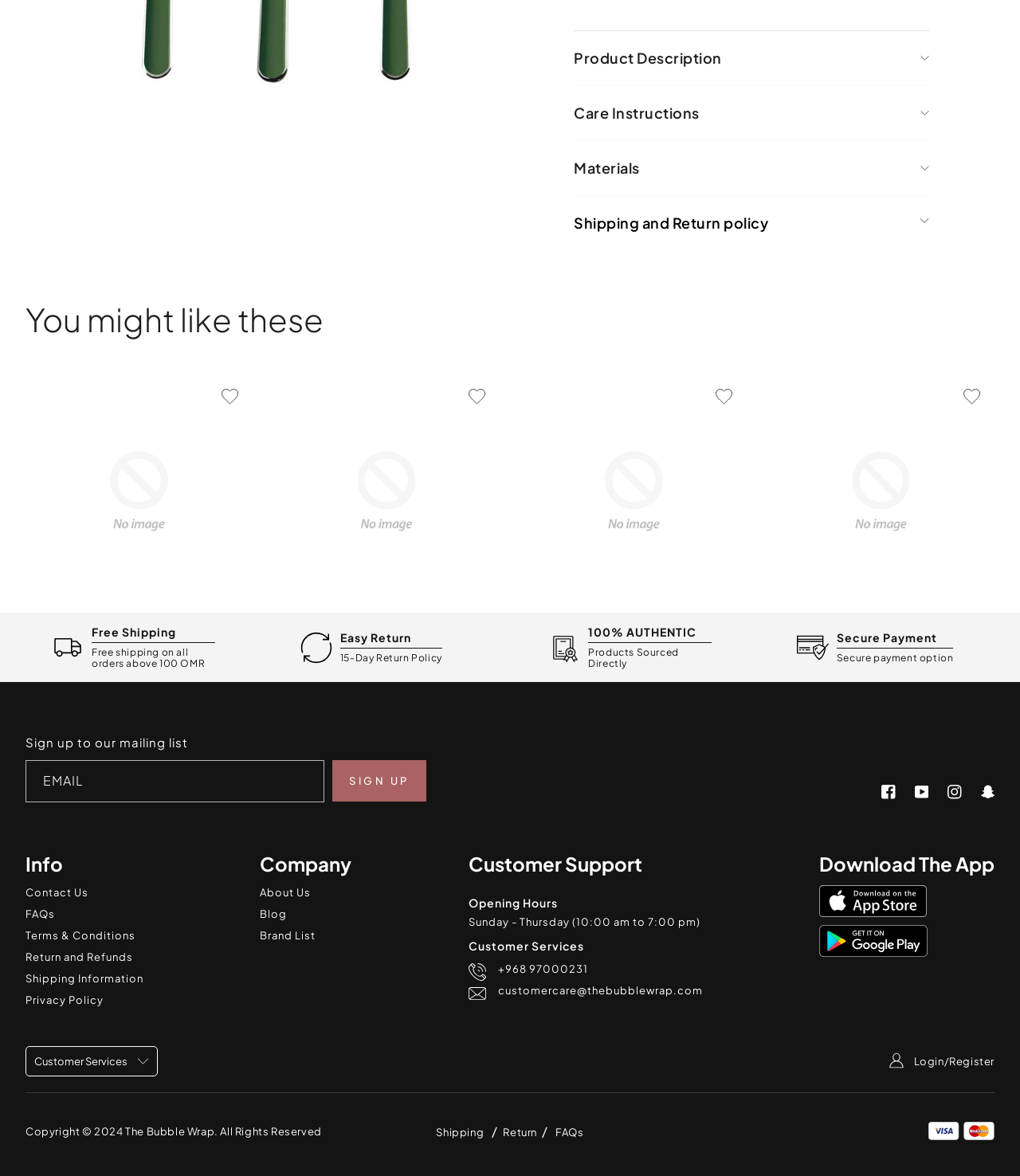Please specify the bounding box coordinates in the format (top-left x, top-left y, bottom-right x, bottom-right y), with all values as floating point numbers between 0 and 1. Identify the bounding box of the UI element described by: Brand List

[0.255, 0.79, 0.31, 0.801]